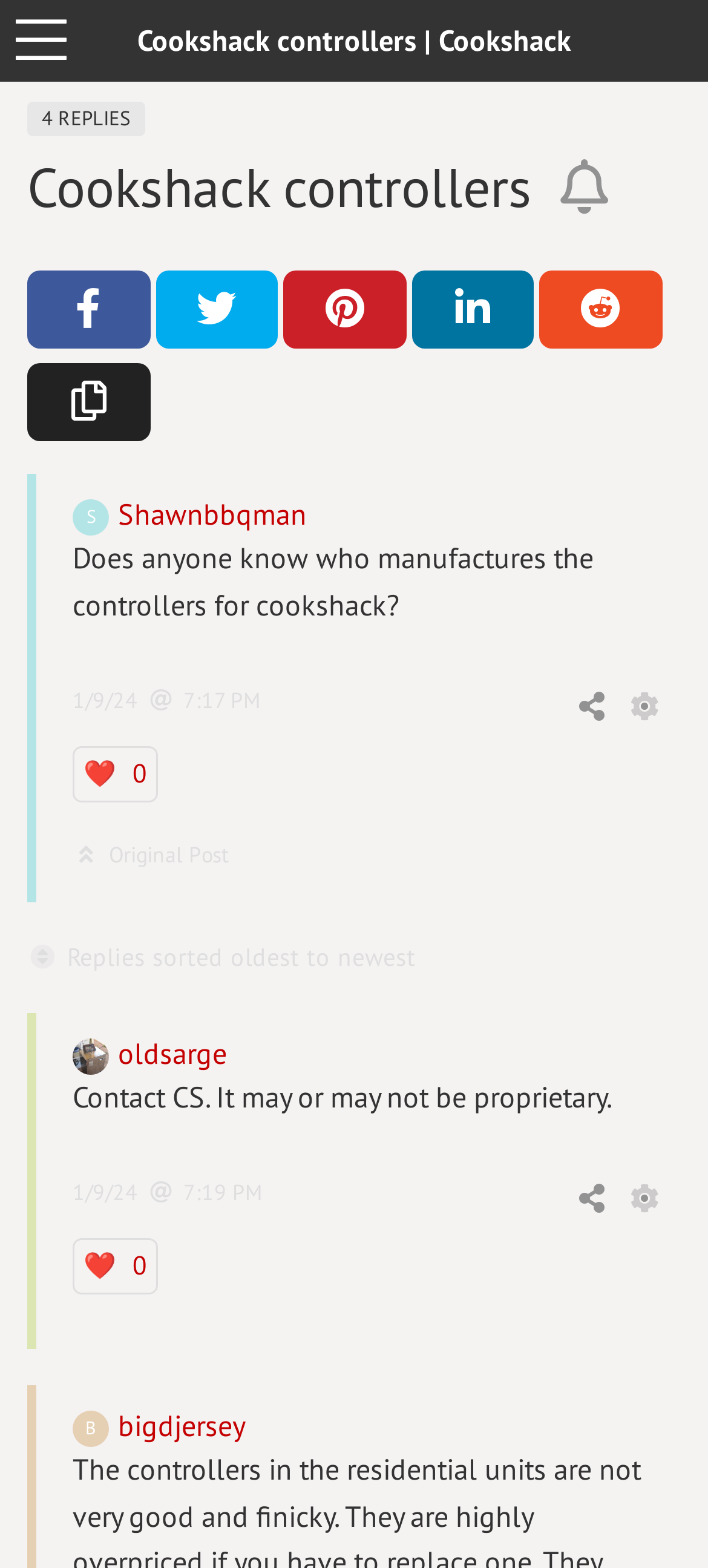Describe all the key features and sections of the webpage thoroughly.

This webpage appears to be a forum discussion page, specifically a topic about Cookshack controllers. At the top, there is a heading that reads "Cookshack controllers | Cookshack" and a link to "More Options" with an accompanying image. Below this, there is a header section that displays the topic title and a notification that there are 4 replies to this topic.

The main content area is divided into sections, each representing a reply to the topic. The first section contains the original post, which asks "Does anyone know who manufactures the controllers for cookshack?" and displays the username "Shawnbbqman" with an accompanying image. Below this, there is a timestamp indicating when the post was made.

The subsequent sections display replies to the original post, each with a username, timestamp, and the reply text. The usernames are accompanied by images, and some replies have additional links to share or manage the post. There are also links to like or love the replies, indicated by a heart symbol.

The replies are sorted in order from oldest to newest, as indicated by a text label at the top of the reply section. Overall, the page has a clean and organized layout, making it easy to follow the conversation.